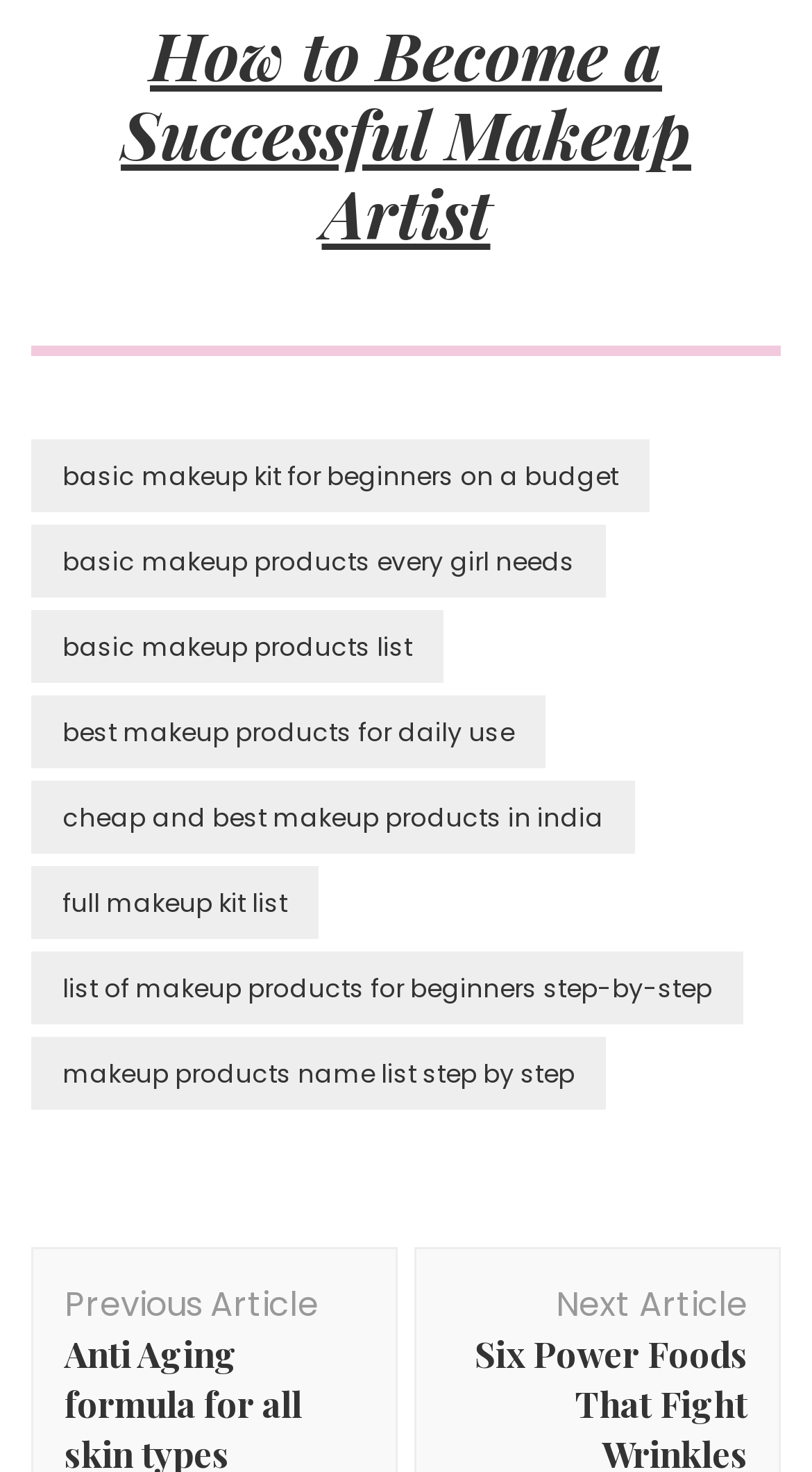Using the image as a reference, answer the following question in as much detail as possible:
What type of content is the webpage providing?

The webpage appears to be providing guides or tutorials on how to become a successful makeup artist, as well as related topics such as basic makeup kits and products for daily use.